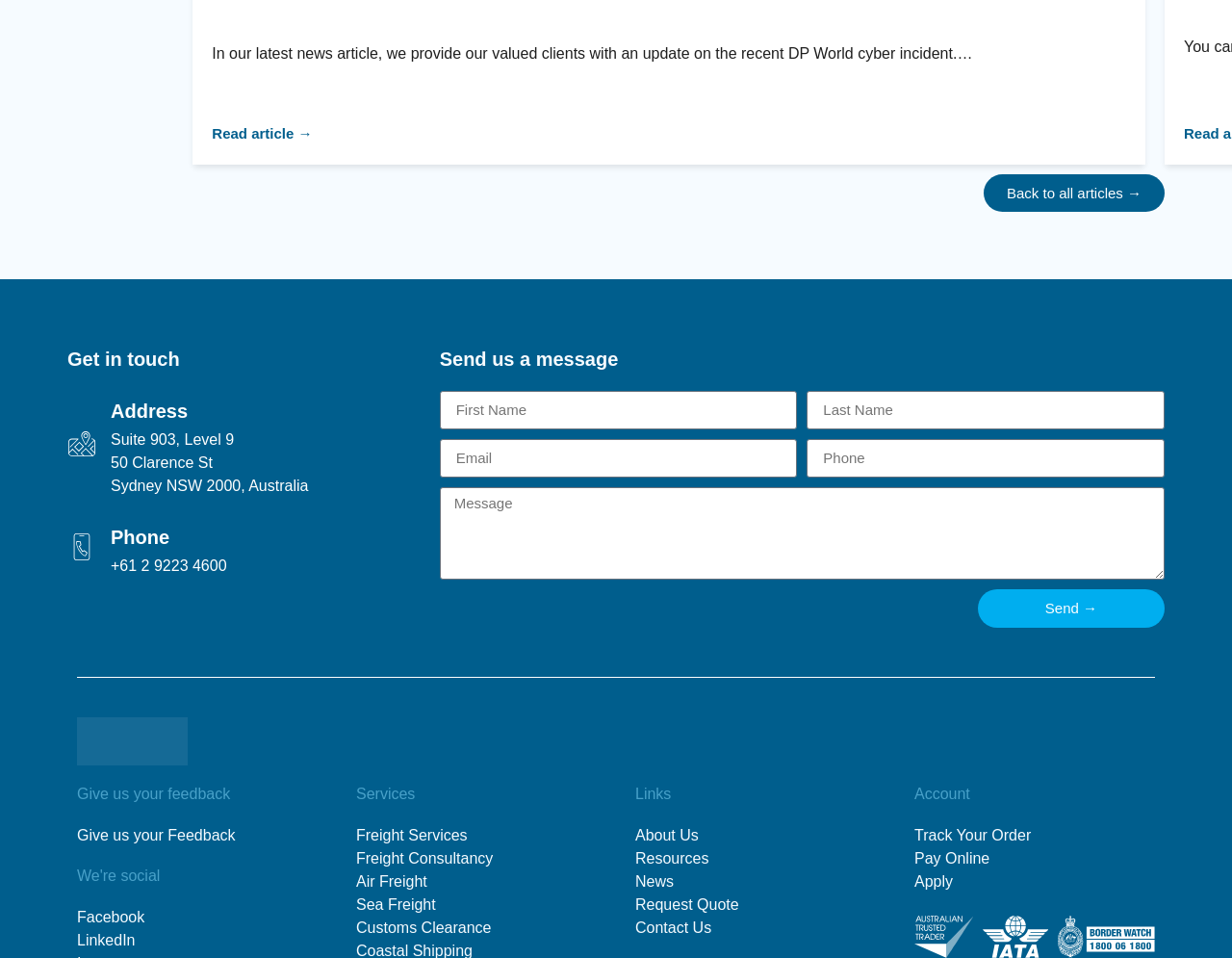Identify the bounding box coordinates of the region I need to click to complete this instruction: "Read the latest news article".

[0.172, 0.132, 0.254, 0.147]